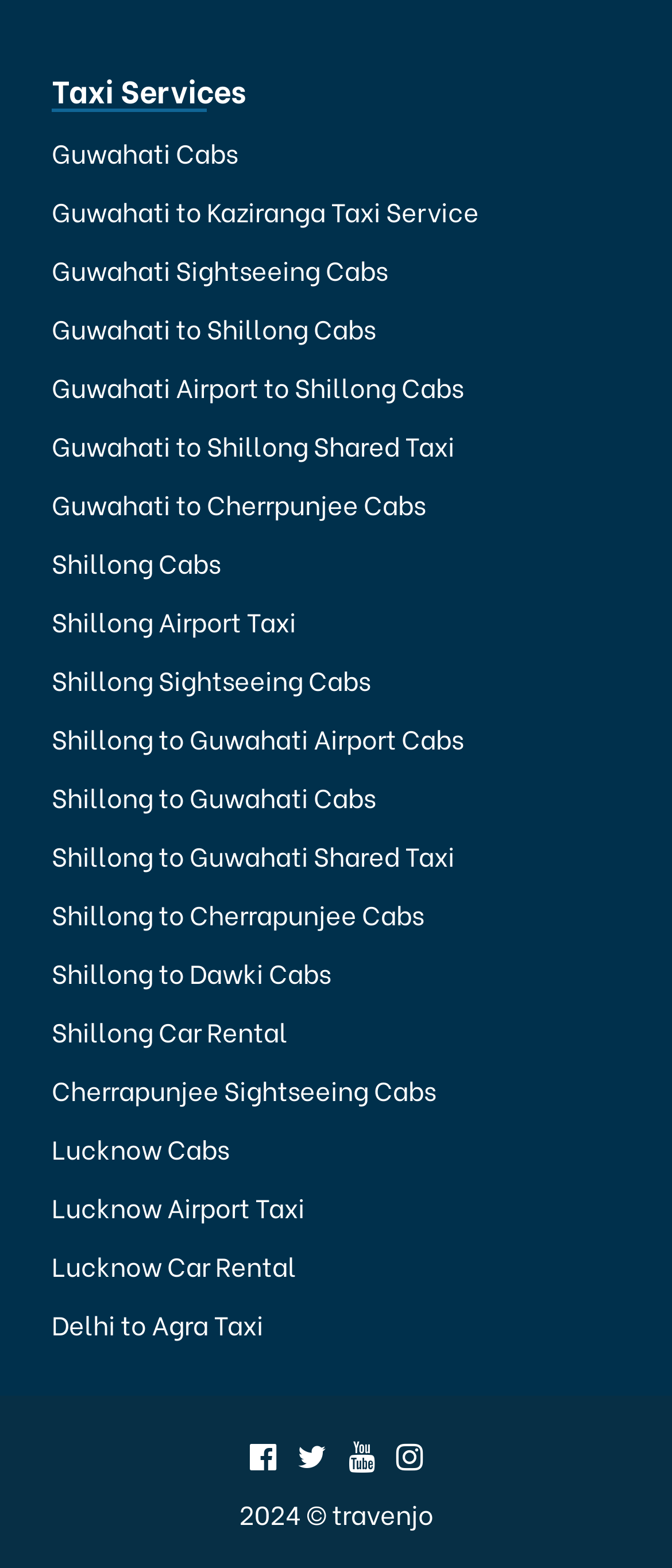Please provide a detailed answer to the question below by examining the image:
How many columns of links are there on the webpage?

There is only 1 column of links on the webpage, which contains various links to different taxi services and car rentals.